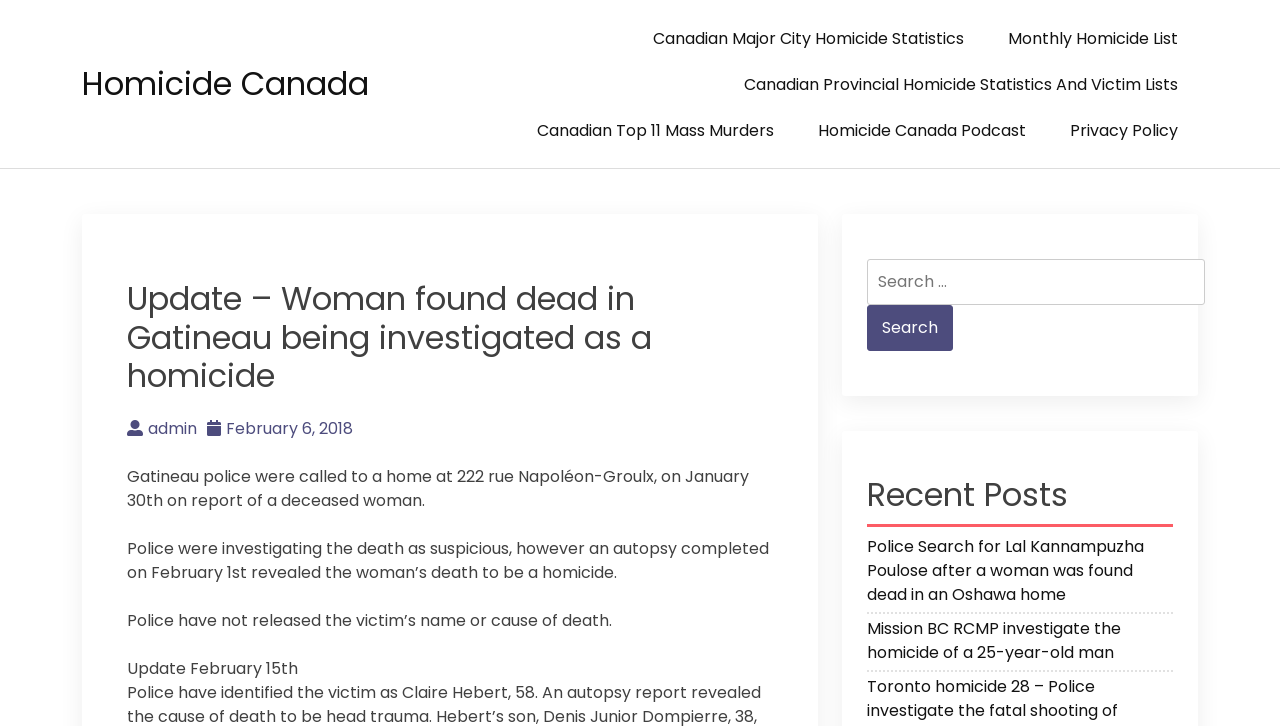What is the date of the autopsy?
Please answer the question as detailed as possible based on the image.

I found the answer by reading the StaticText element that says 'Police were investigating the death as suspicious, however an autopsy completed on February 1st revealed the woman’s death to be a homicide.'